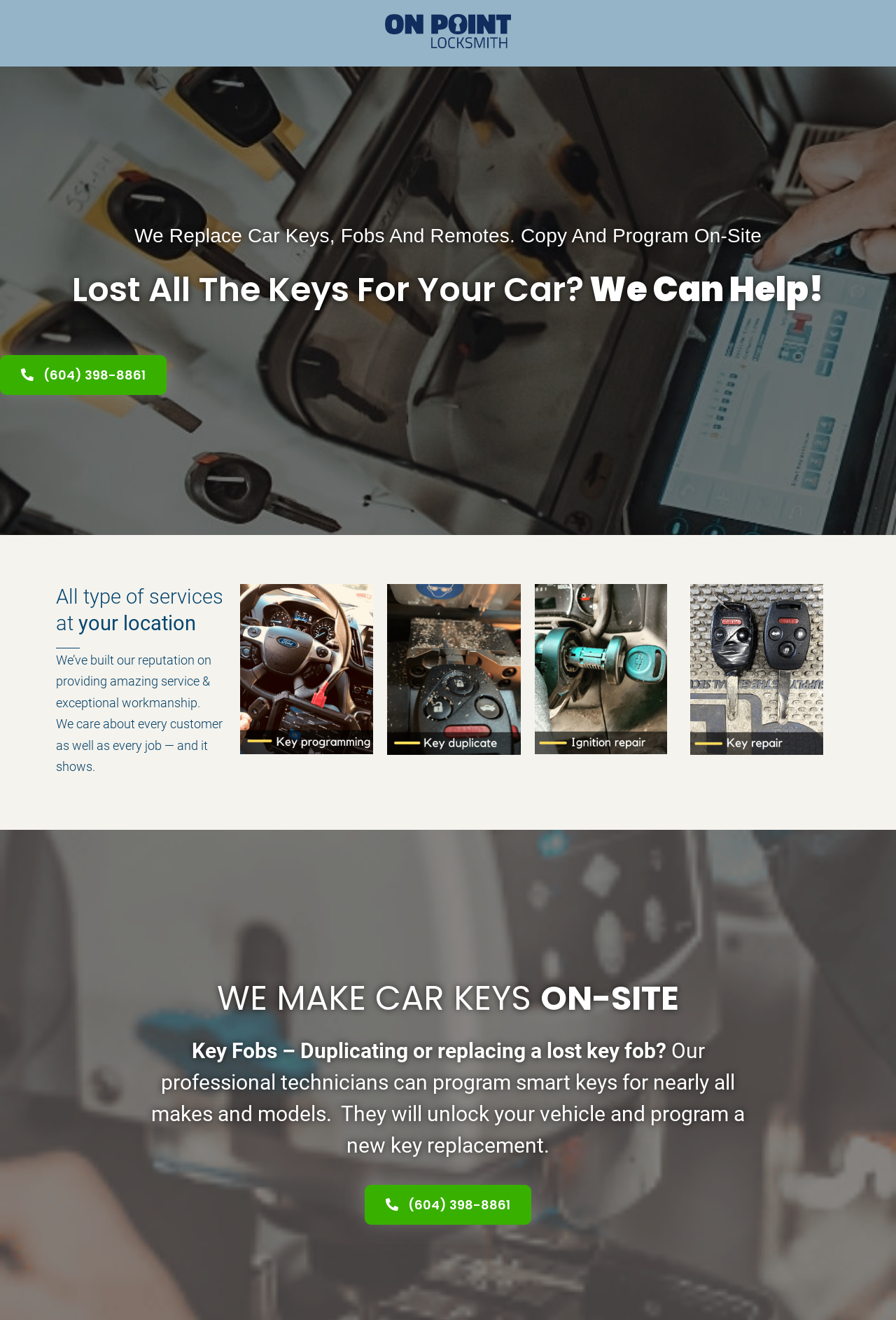Locate the UI element that matches the description (604) 398-8861 in the webpage screenshot. Return the bounding box coordinates in the format (top-left x, top-left y, bottom-right x, bottom-right y), with values ranging from 0 to 1.

[0.0, 0.269, 0.186, 0.299]